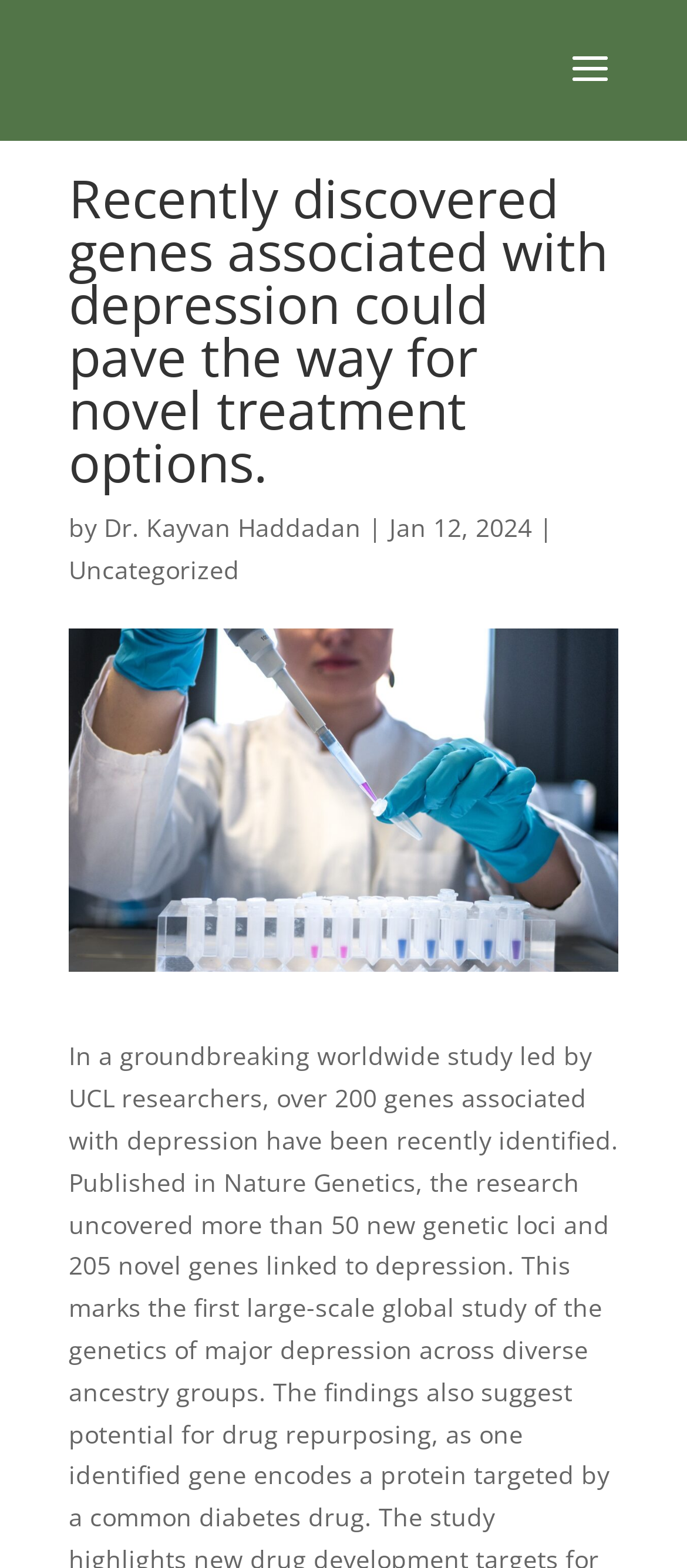Given the element description (306) 662-3324, specify the bounding box coordinates of the corresponding UI element in the format (top-left x, top-left y, bottom-right x, bottom-right y). All values must be between 0 and 1.

None